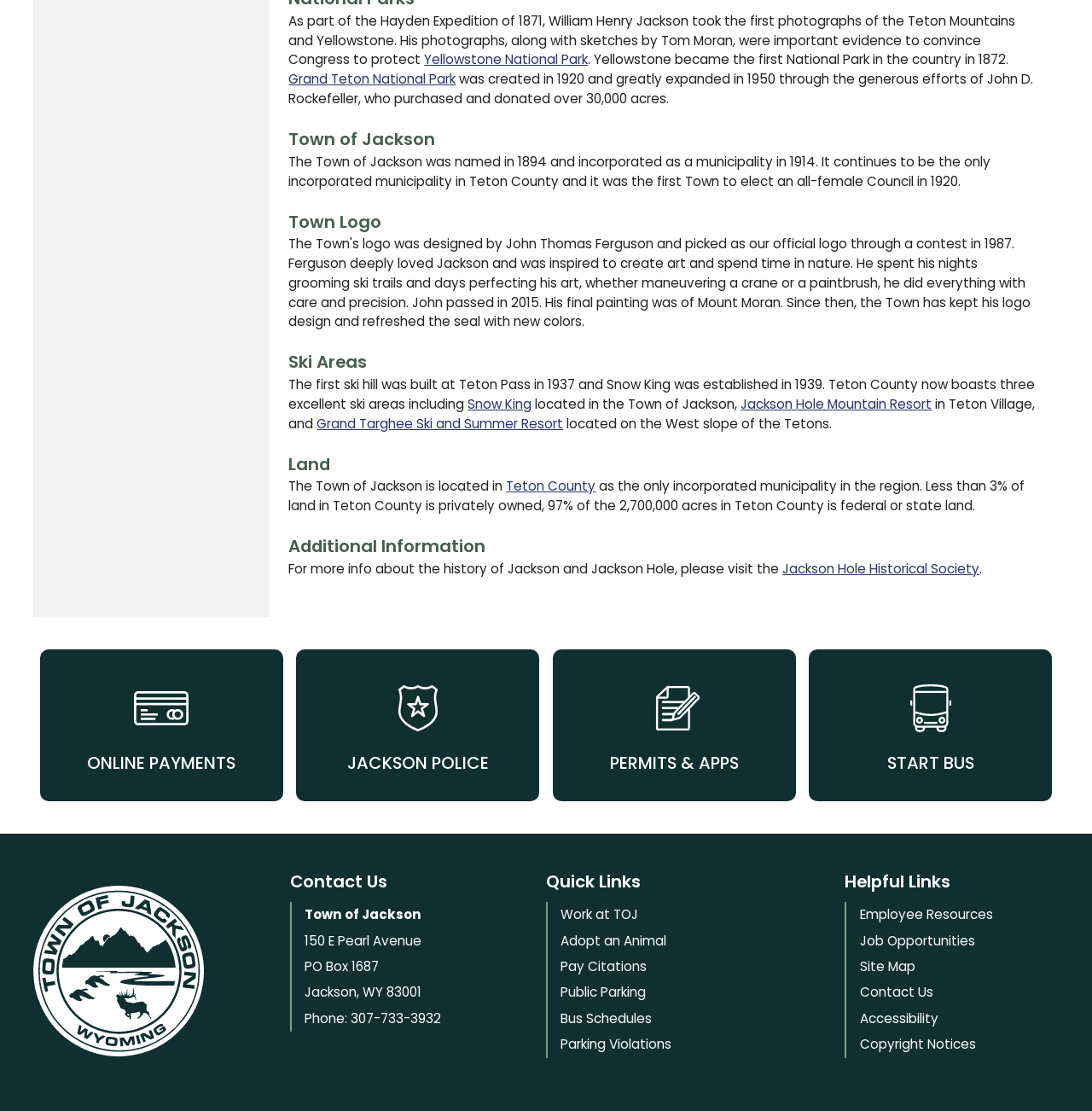Refer to the image and answer the question with as much detail as possible: What is the name of the resort located on the West slope of the Tetons?

According to the text, 'Grand Targhee Ski and Summer Resort' is located on the West slope of the Tetons. This information is found in the section about ski areas.